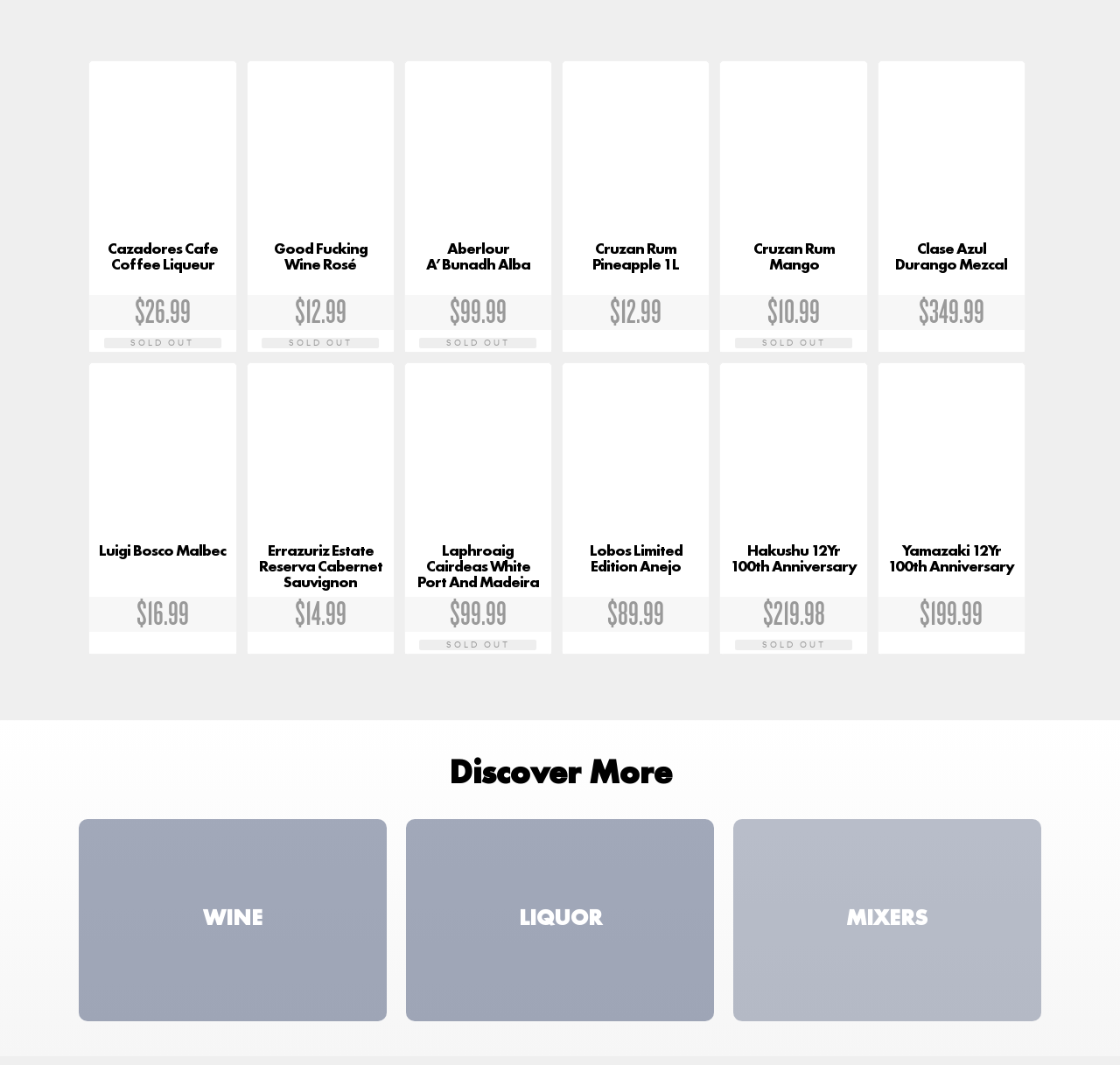Find the bounding box of the UI element described as follows: "Clase Azul Durango Mezcal".

[0.792, 0.229, 0.907, 0.307]